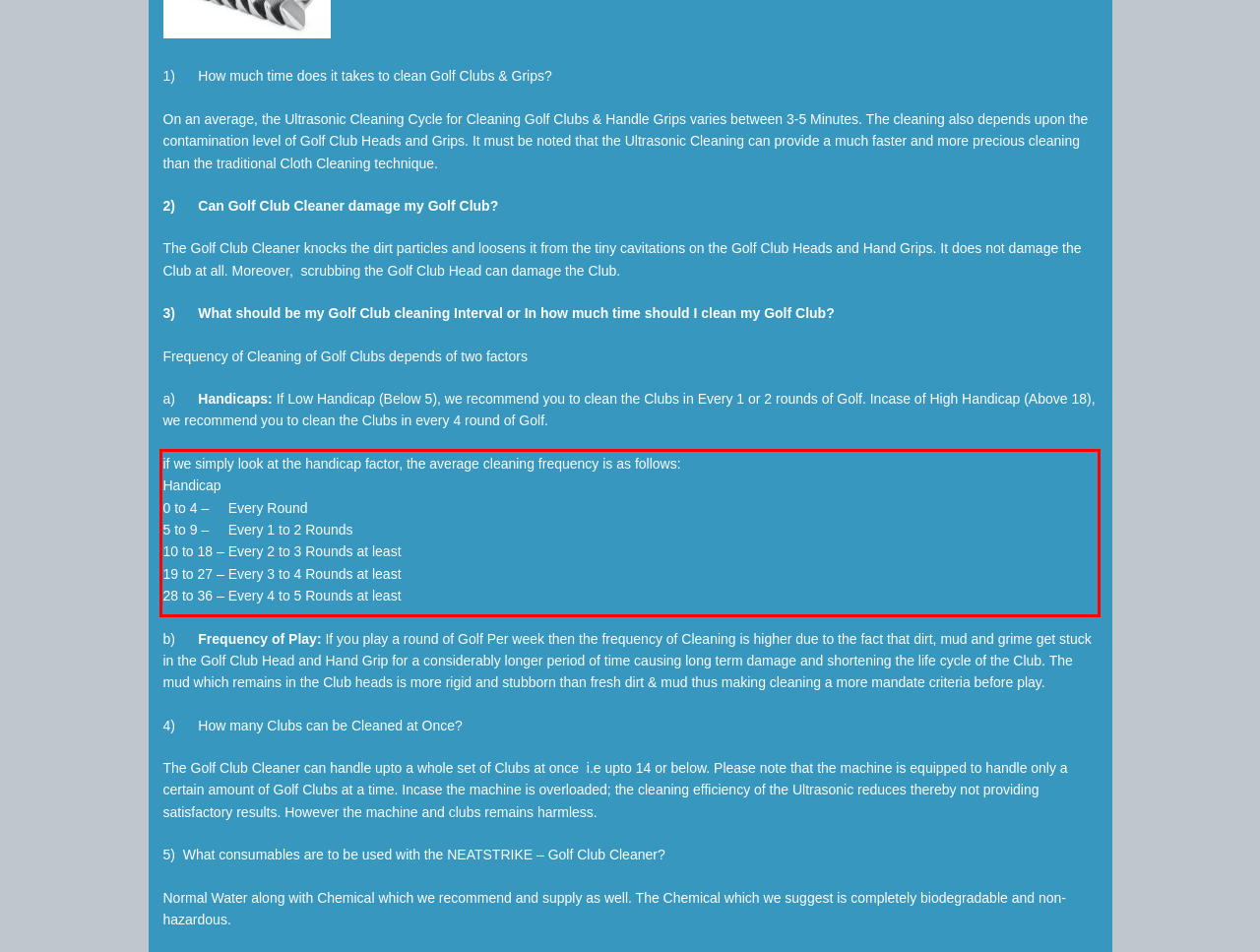Identify the red bounding box in the webpage screenshot and perform OCR to generate the text content enclosed.

if we simply look at the handicap factor, the average cleaning frequency is as follows: Handicap 0 to 4 – Every Round 5 to 9 – Every 1 to 2 Rounds 10 to 18 – Every 2 to 3 Rounds at least 19 to 27 – Every 3 to 4 Rounds at least 28 to 36 – Every 4 to 5 Rounds at least